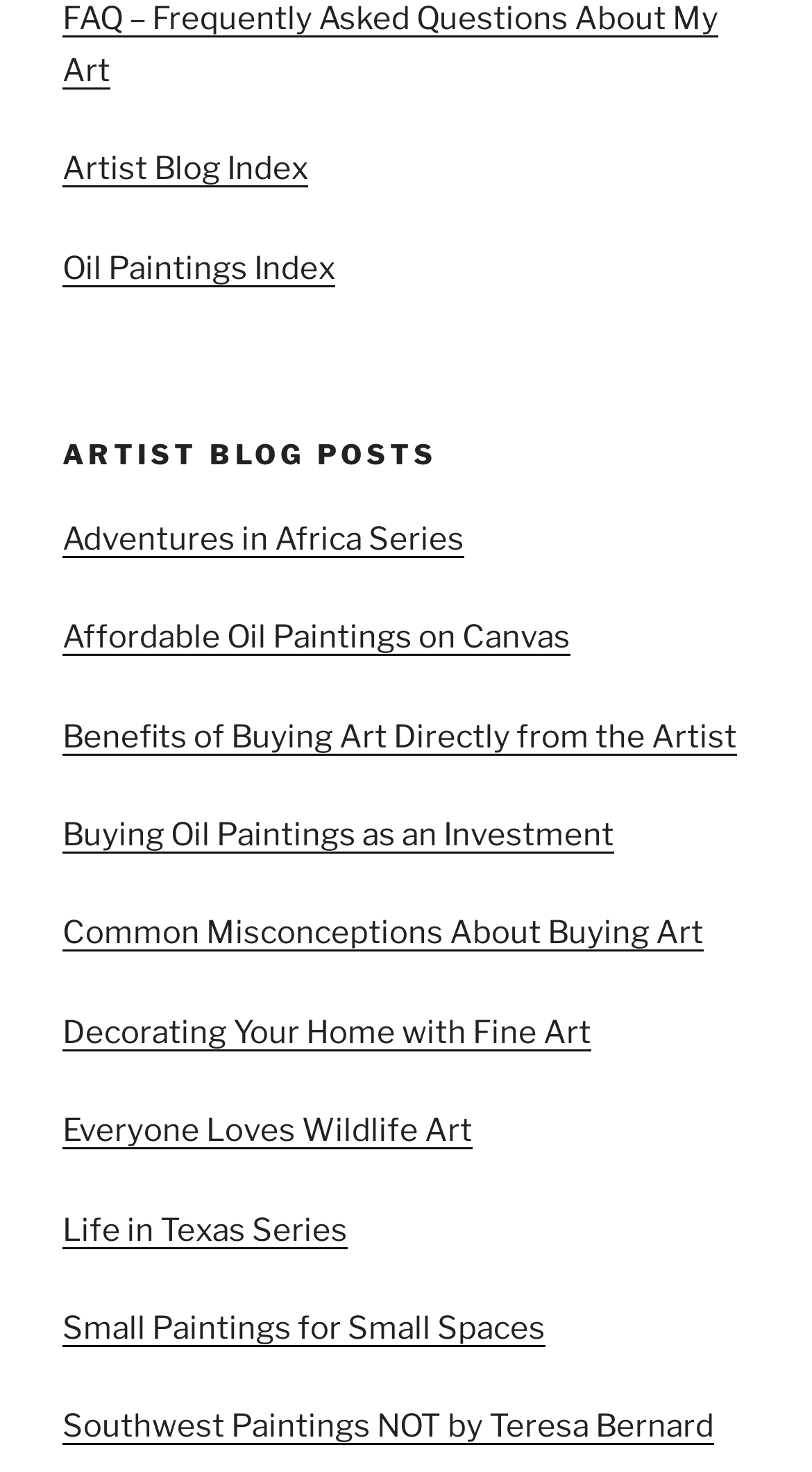Using the description "Small Paintings for Small Spaces", predict the bounding box of the relevant HTML element.

[0.077, 0.89, 0.672, 0.915]